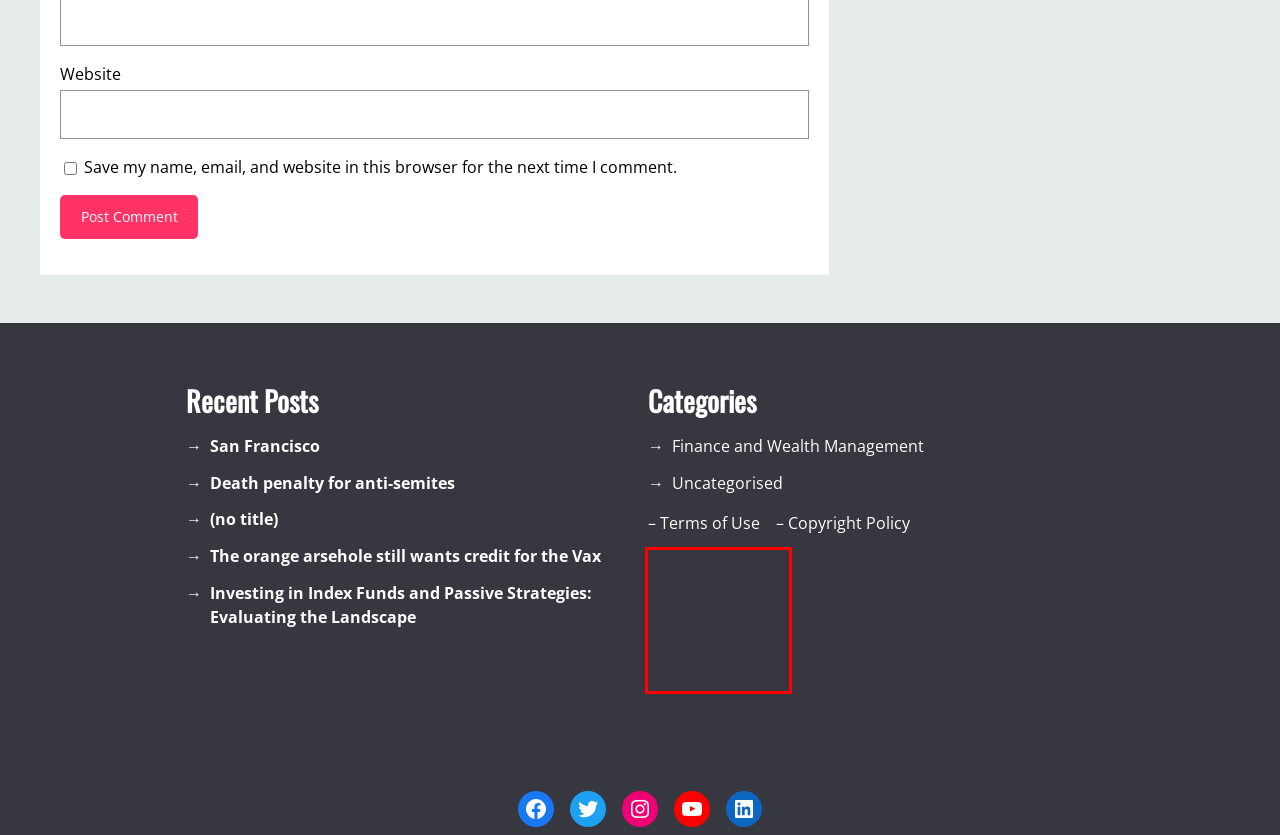Given a webpage screenshot with a red bounding box around a UI element, choose the webpage description that best matches the new webpage after clicking the element within the bounding box. Here are the candidates:
A. The orange arsehole still wants credit for the Vax - Burning Satan
B. San Francisco - Burning Satan
C. - Burning Satan
D. Burning Satan - Finance and Wealth Management
E. Uncategorised - Burning Satan
F. Investing in Index Funds and Passive Strategies: Evaluating the Landscape - Burning Satan
G. Copyright Policy - Burning Satan Burning Satan
H. Terms of Use - Burning Satan

D